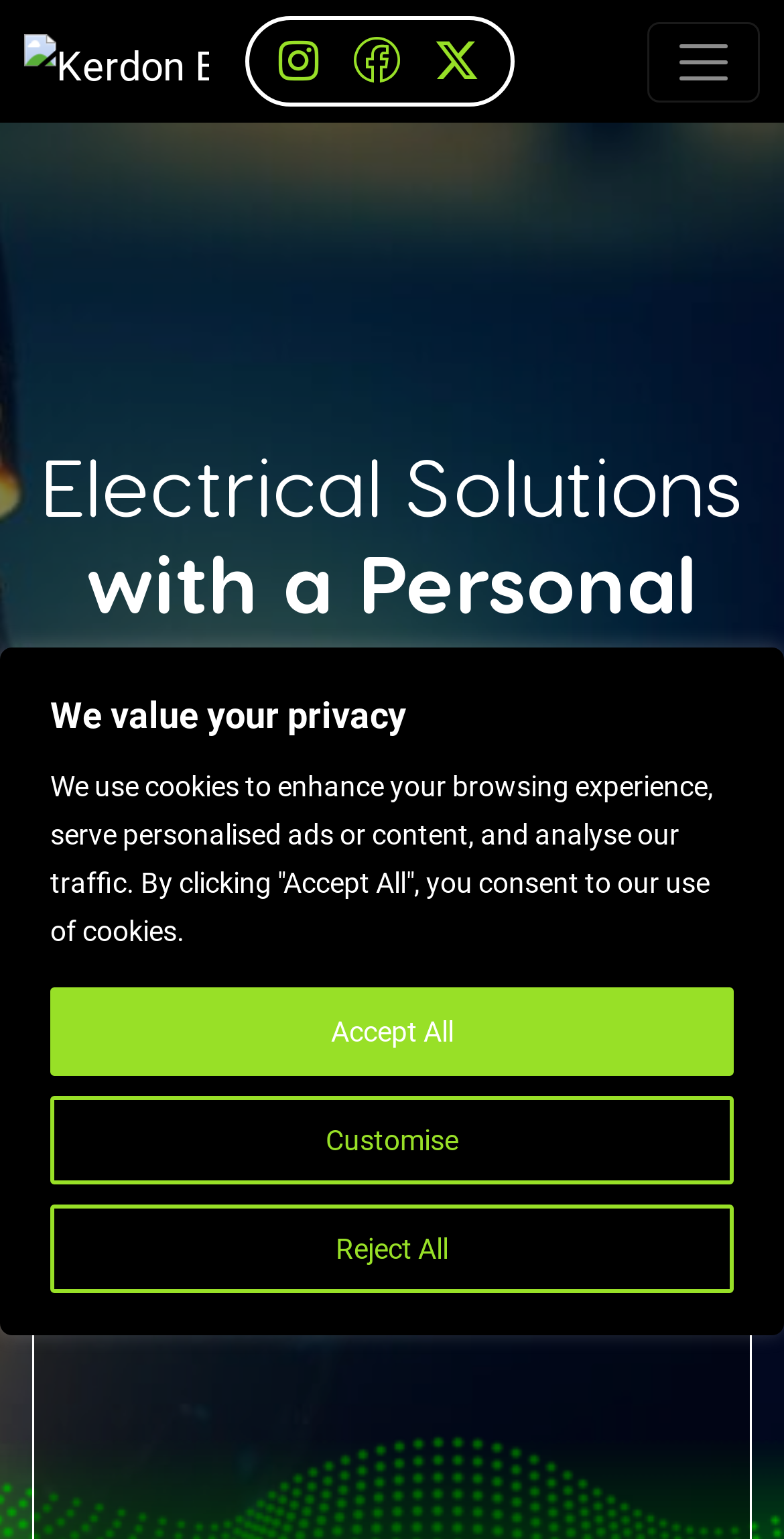Determine the bounding box coordinates of the clickable region to follow the instruction: "Click the Kerdon Electrical logo".

[0.031, 0.018, 0.265, 0.061]